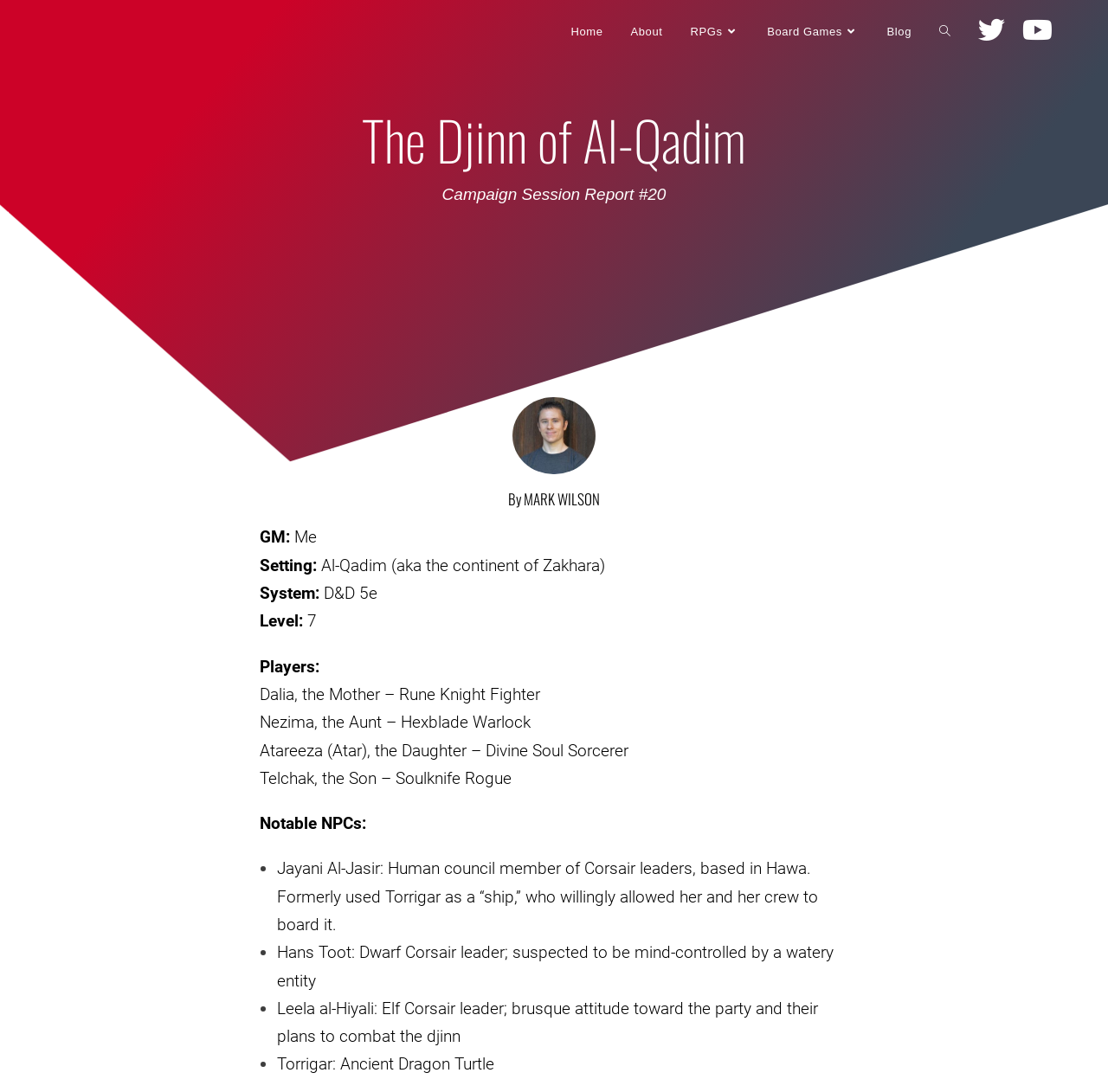Please identify the bounding box coordinates of the element's region that I should click in order to complete the following instruction: "Visit the 'RPGs' page". The bounding box coordinates consist of four float numbers between 0 and 1, i.e., [left, top, right, bottom].

[0.611, 0.0, 0.68, 0.058]